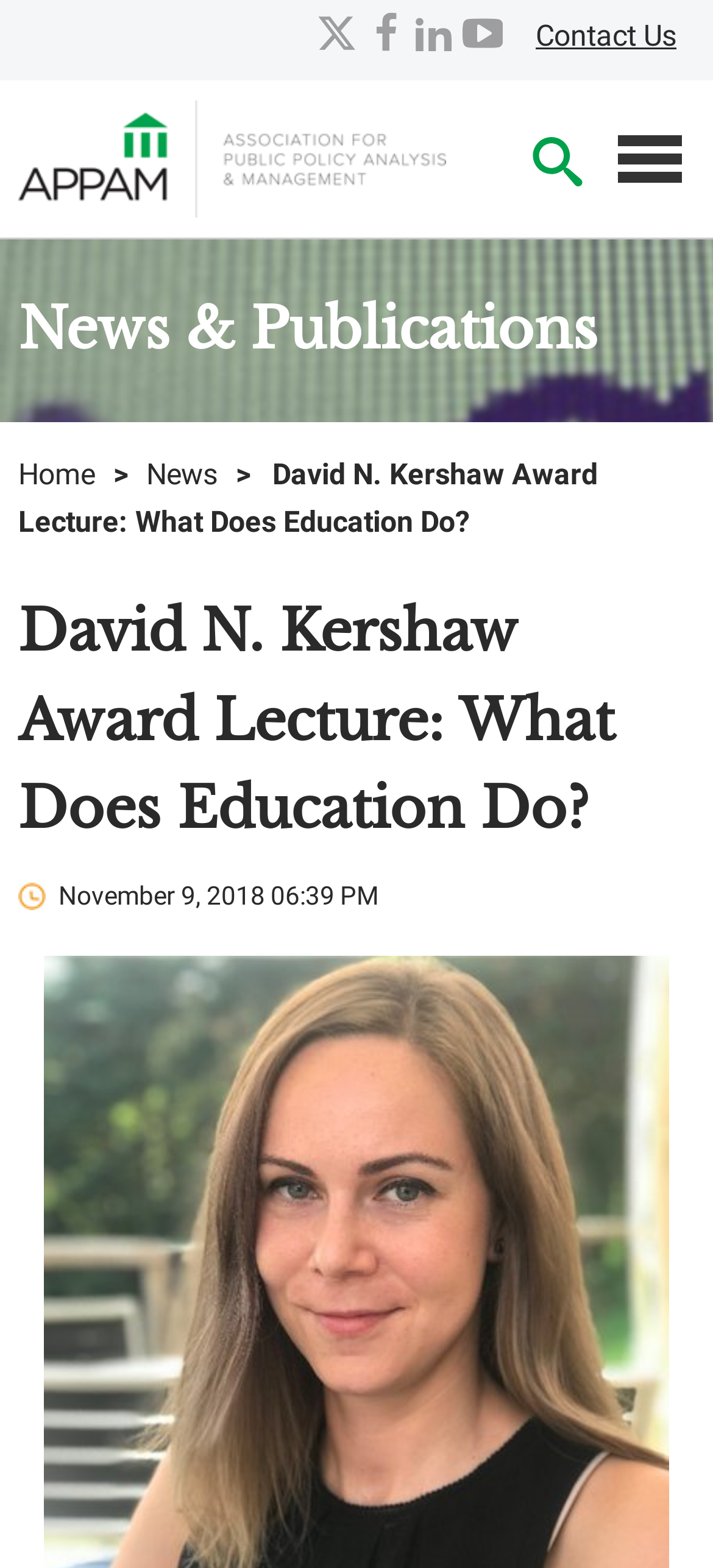What is the name of the award lecture?
Using the image, give a concise answer in the form of a single word or short phrase.

David N. Kershaw Award Lecture